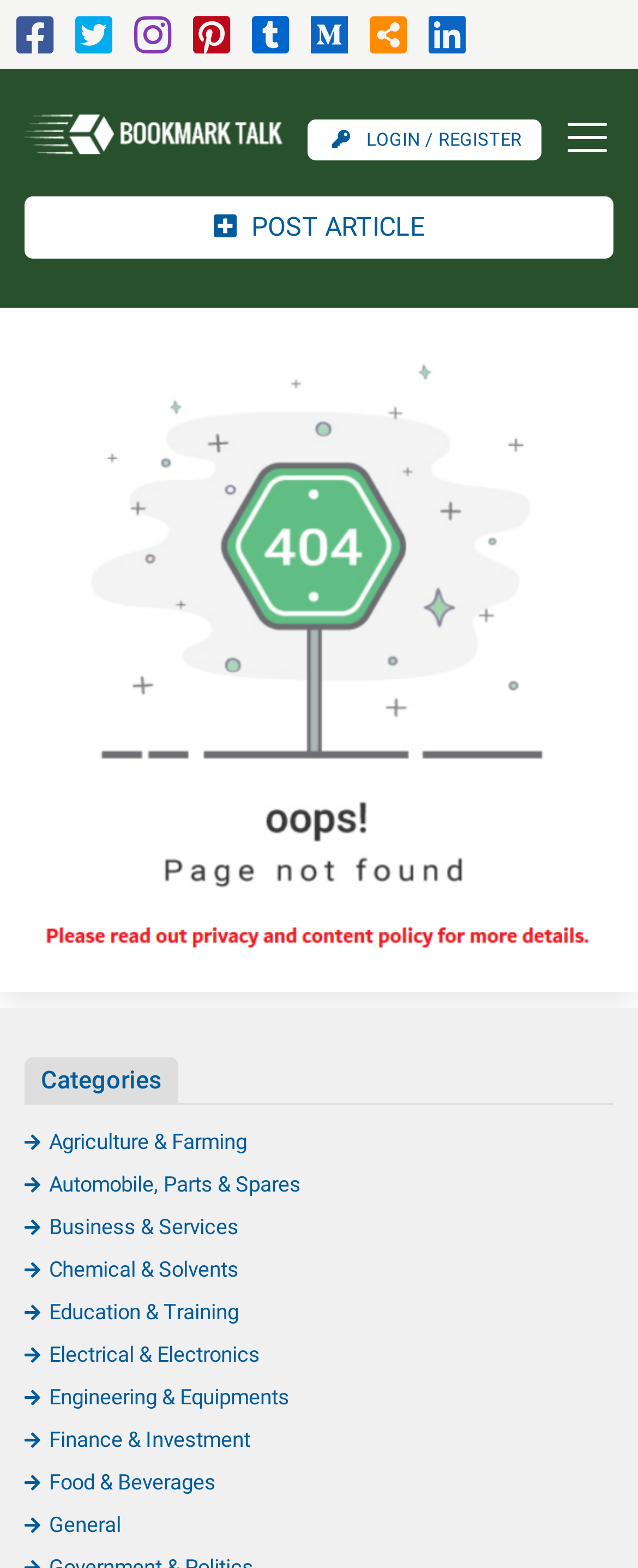Identify the bounding box coordinates for the element that needs to be clicked to fulfill this instruction: "Toggle navigation". Provide the coordinates in the format of four float numbers between 0 and 1: [left, top, right, bottom].

[0.849, 0.066, 0.962, 0.108]